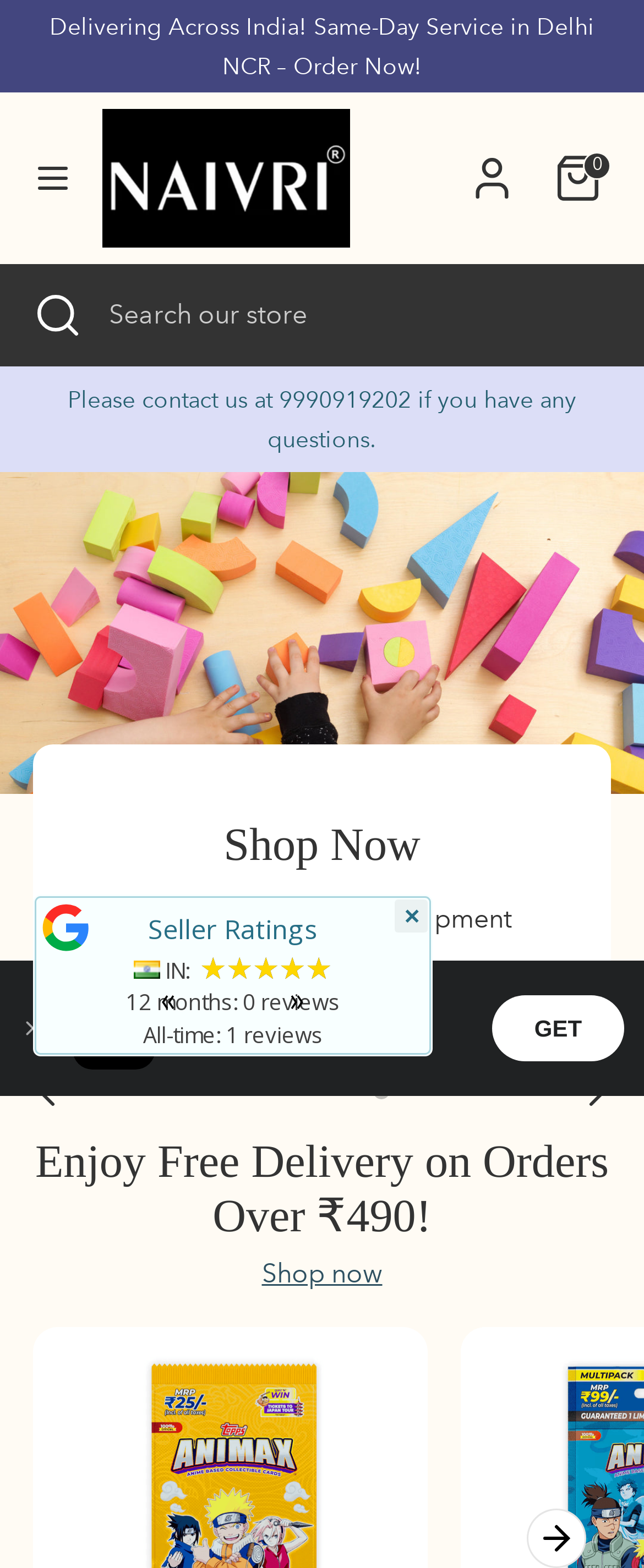Generate a comprehensive description of the webpage.

The webpage is an e-commerce platform called Naivri, which offers expert gift recommendations for all ages. At the top of the page, there is a prominent heading that reads "Delivering Across India! Same-Day Service in Delhi NCR – Order Now!" followed by a toggle menu button. The Naivri logo is situated next to the heading, which is also a link.

Below the heading, there are several navigation links, including "Account", "Home", "Catalog", "Collections", "About Us", "Blog", and "Contact Us". These links are aligned vertically on the left side of the page. There are also social media links, such as Facebook, Youtube, Instagram, WhatsApp, Pinterest, and Twitter, situated below the navigation links.

On the right side of the page, there is a search bar with a button labeled "Open Search". When the search bar is opened, it expands to cover most of the page, with a prompt to "Search our store". There is also a button to close the search bar.

In the main content area, there is a toolbar with several options, including "Shop Now Baby Toys & Activity Equipment". This option is part of a horizontal menu that also includes buttons labeled "1", "2", "3", and "4", although these buttons are currently hidden. There are also "Previous" and "Next" buttons situated at the bottom of the toolbar.

Below the toolbar, there is a heading that reads "Enjoy Free Delivery on Orders Over ₹490!" followed by a link to "Shop now". There is also a section that promotes the Naivri app, with a "GET OUR APP" button and an image of the app icon.

Further down the page, there is an alert section with an image and a static text that reads "Seller Ratings". This section also includes a link with ratings information and buttons to navigate through the ratings.

Overall, the webpage is designed to facilitate online shopping, with a focus on gift recommendations and same-day delivery in Delhi NCR.